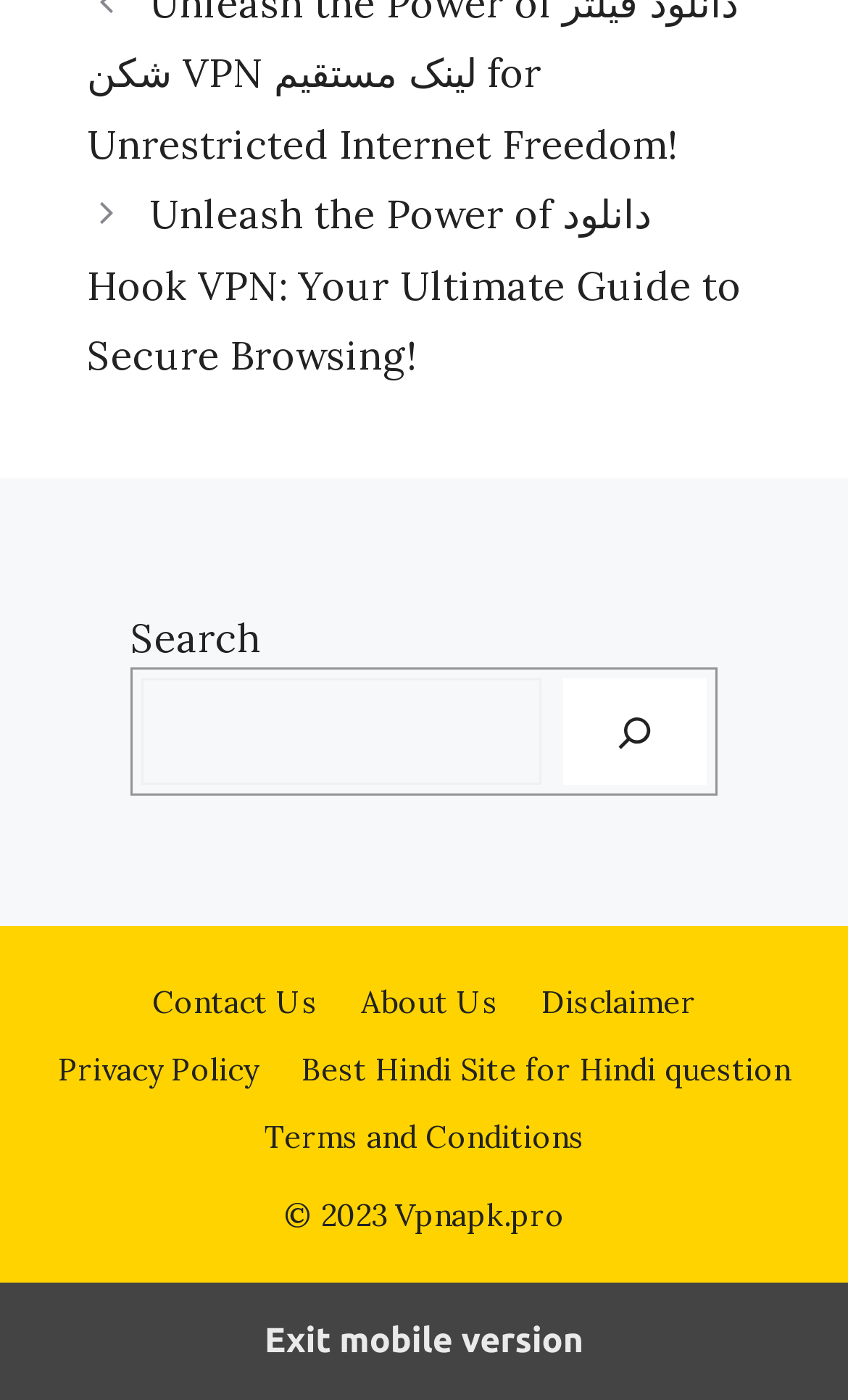Identify the bounding box coordinates for the region of the element that should be clicked to carry out the instruction: "Visit the best Hindi site for Hindi questions". The bounding box coordinates should be four float numbers between 0 and 1, i.e., [left, top, right, bottom].

[0.355, 0.75, 0.932, 0.778]